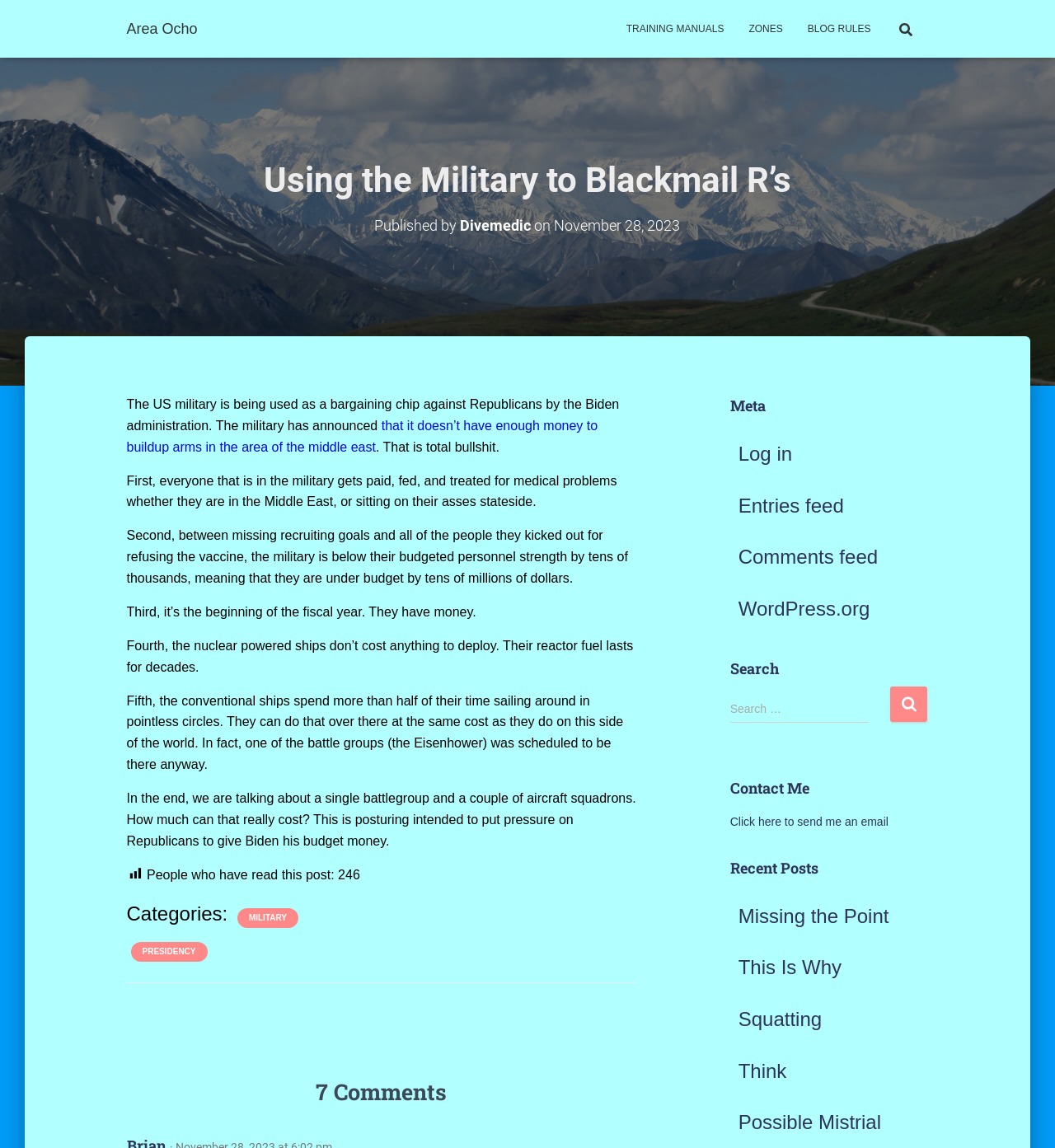Could you determine the bounding box coordinates of the clickable element to complete the instruction: "Search for a keyword"? Provide the coordinates as four float numbers between 0 and 1, i.e., [left, top, right, bottom].

[0.841, 0.007, 0.849, 0.045]